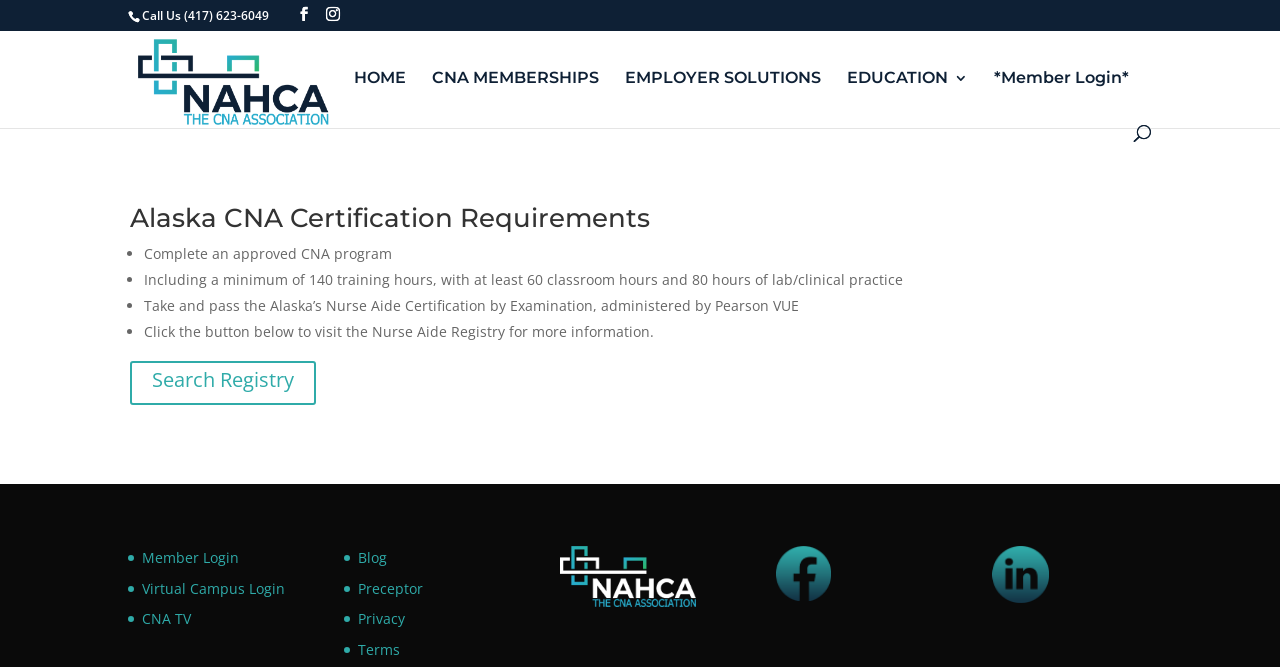Select the bounding box coordinates of the element I need to click to carry out the following instruction: "Go to the home page".

None